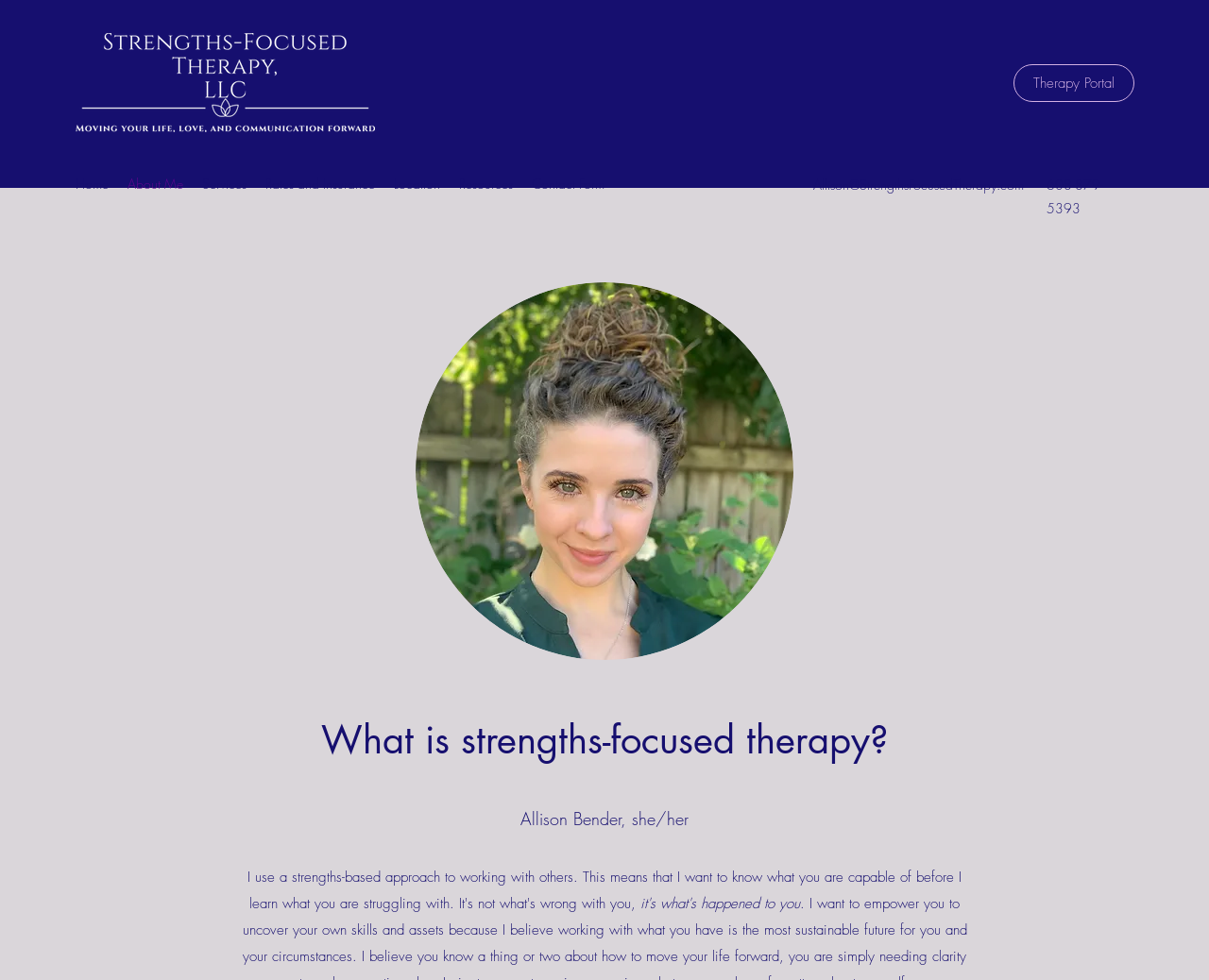Could you provide the bounding box coordinates for the portion of the screen to click to complete this instruction: "Contact via email"?

[0.673, 0.179, 0.847, 0.197]